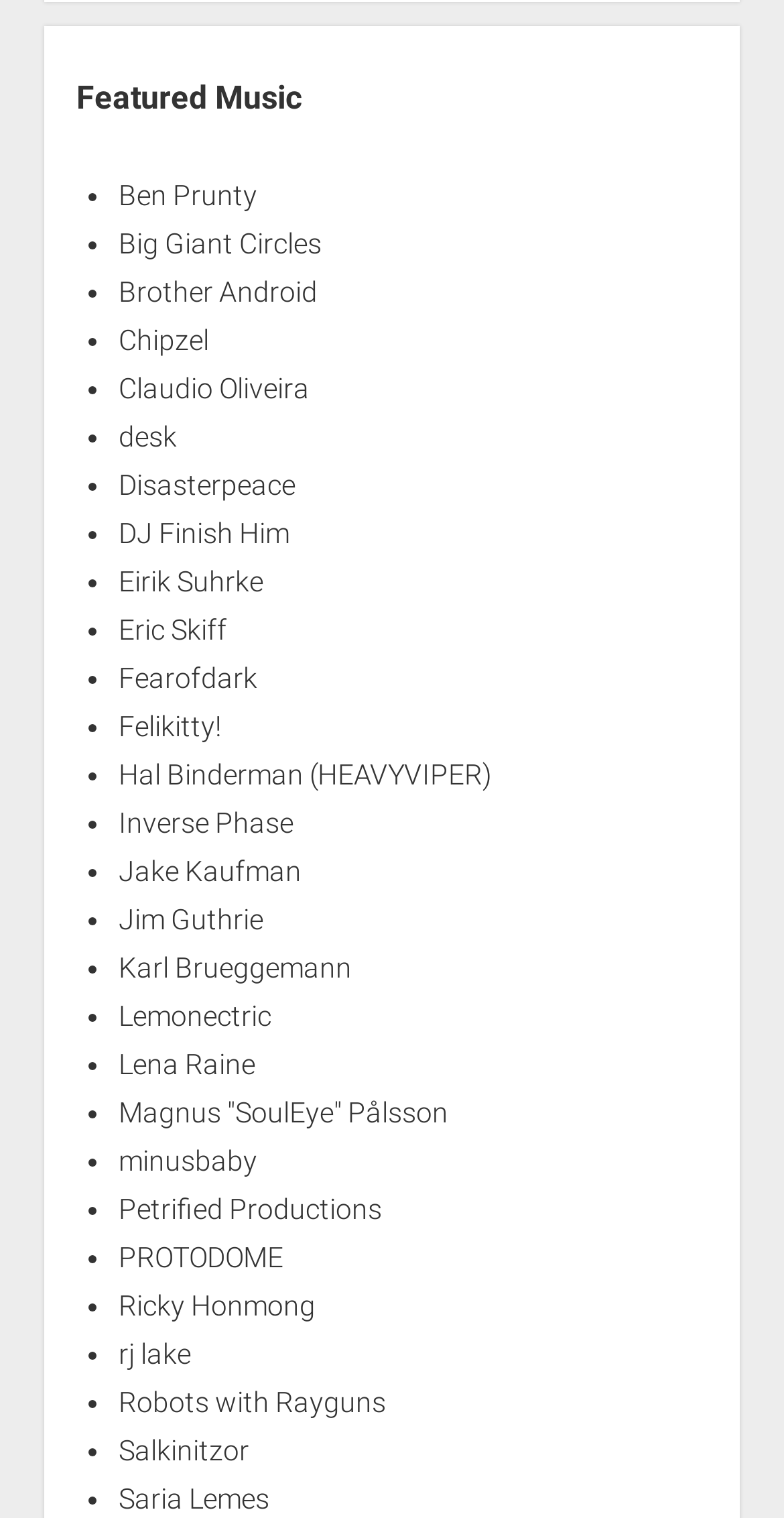Locate the bounding box of the UI element with the following description: "Petrified Productions".

[0.151, 0.786, 0.487, 0.807]